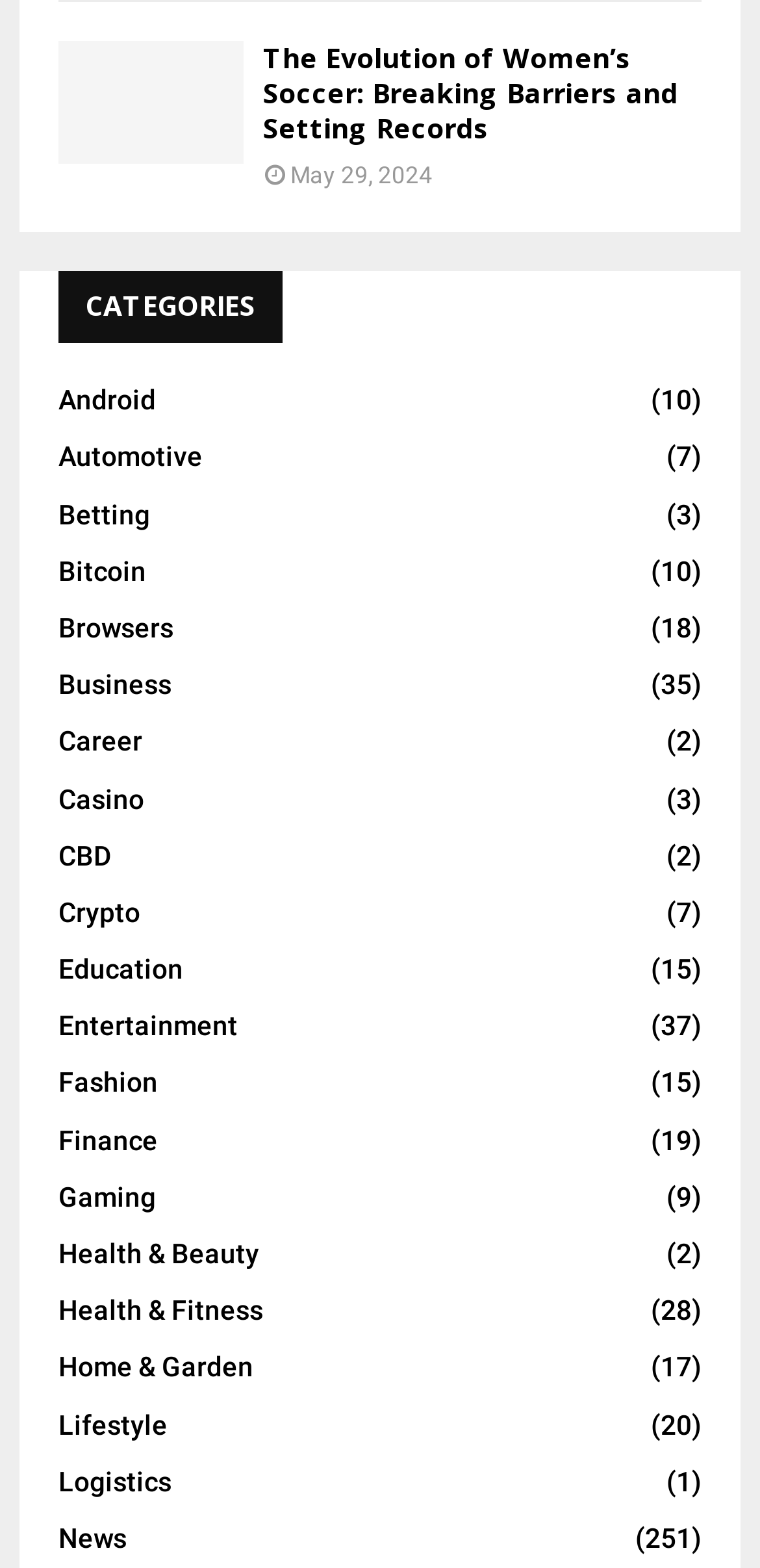What is the first category listed? Refer to the image and provide a one-word or short phrase answer.

Android